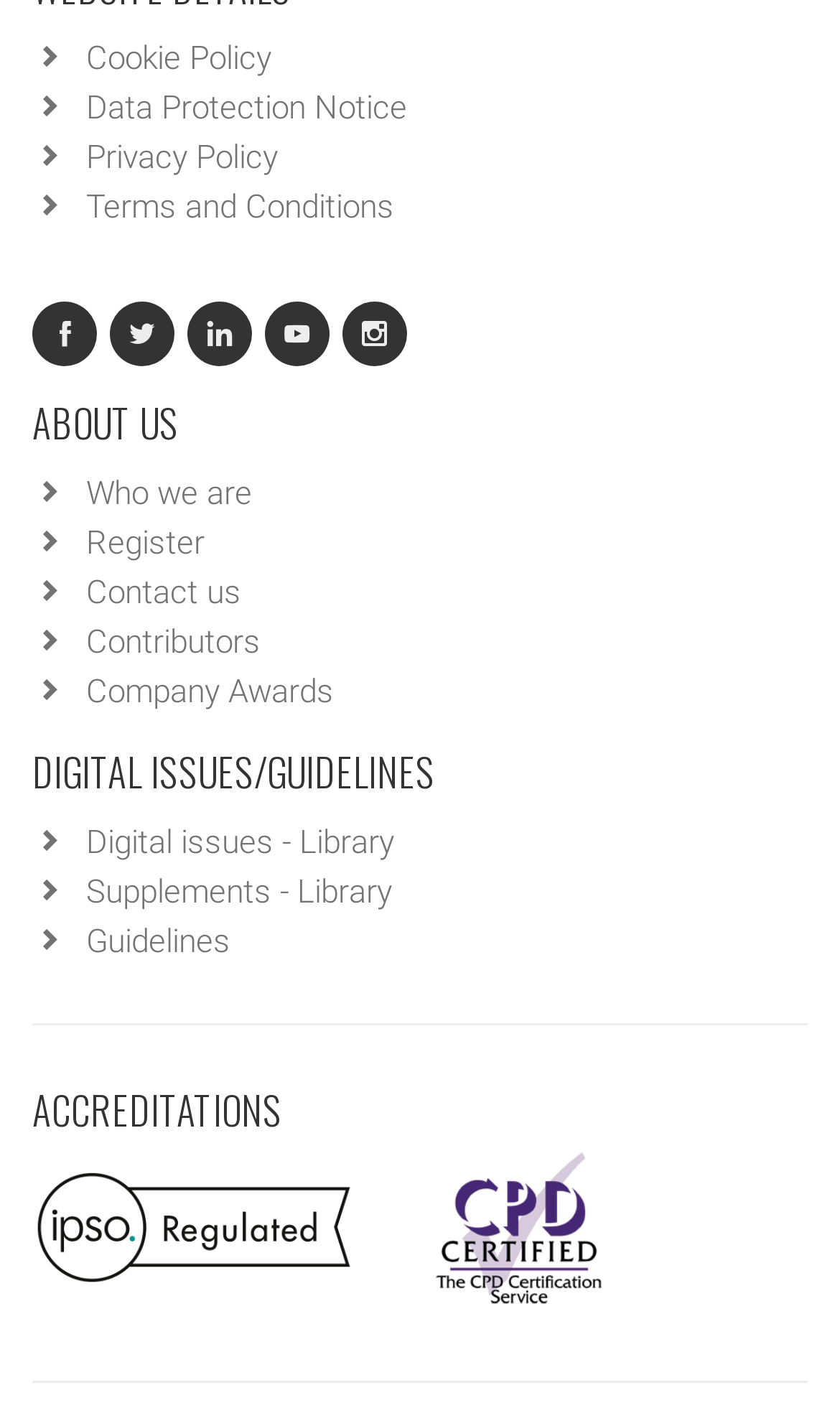Please find the bounding box coordinates of the clickable region needed to complete the following instruction: "Learn about Company with a mission". The bounding box coordinates must consist of four float numbers between 0 and 1, i.e., [left, top, right, bottom].

None